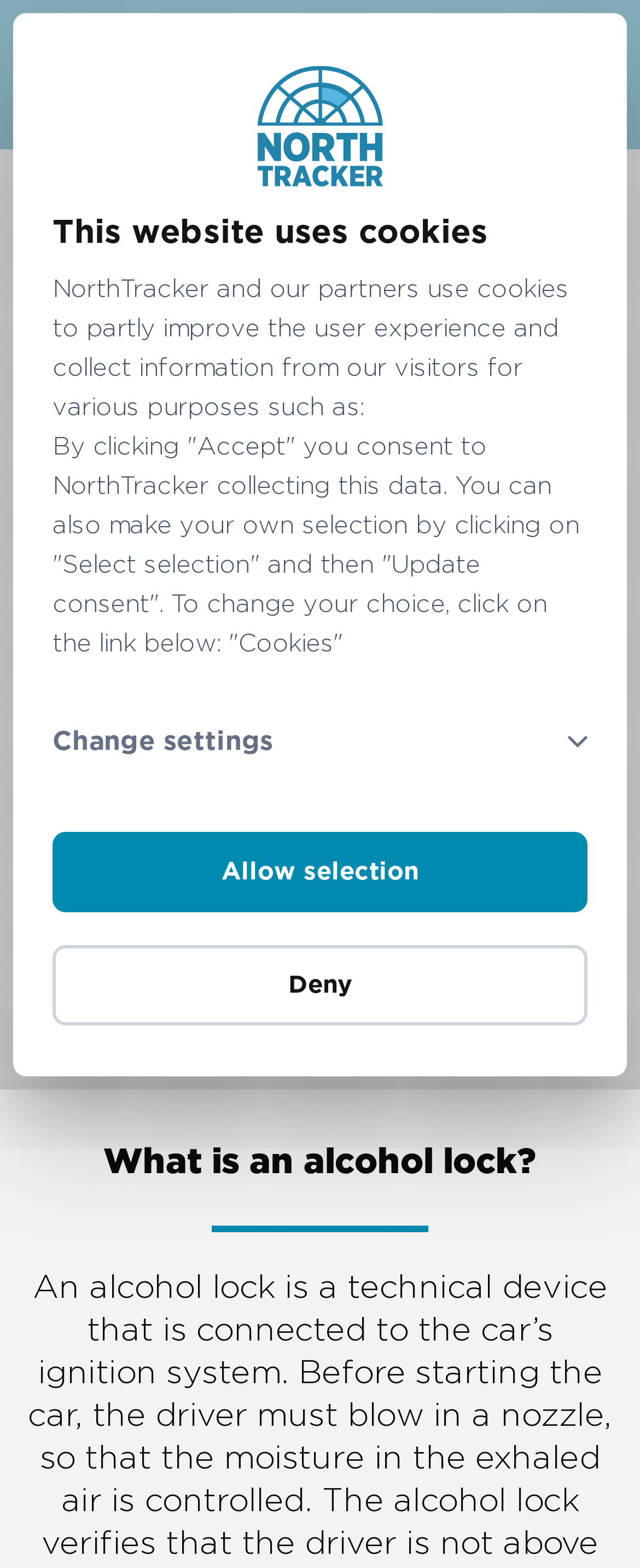What is the purpose of an alcohol lock?
Use the image to answer the question with a single word or phrase.

Guarantee sober drivers